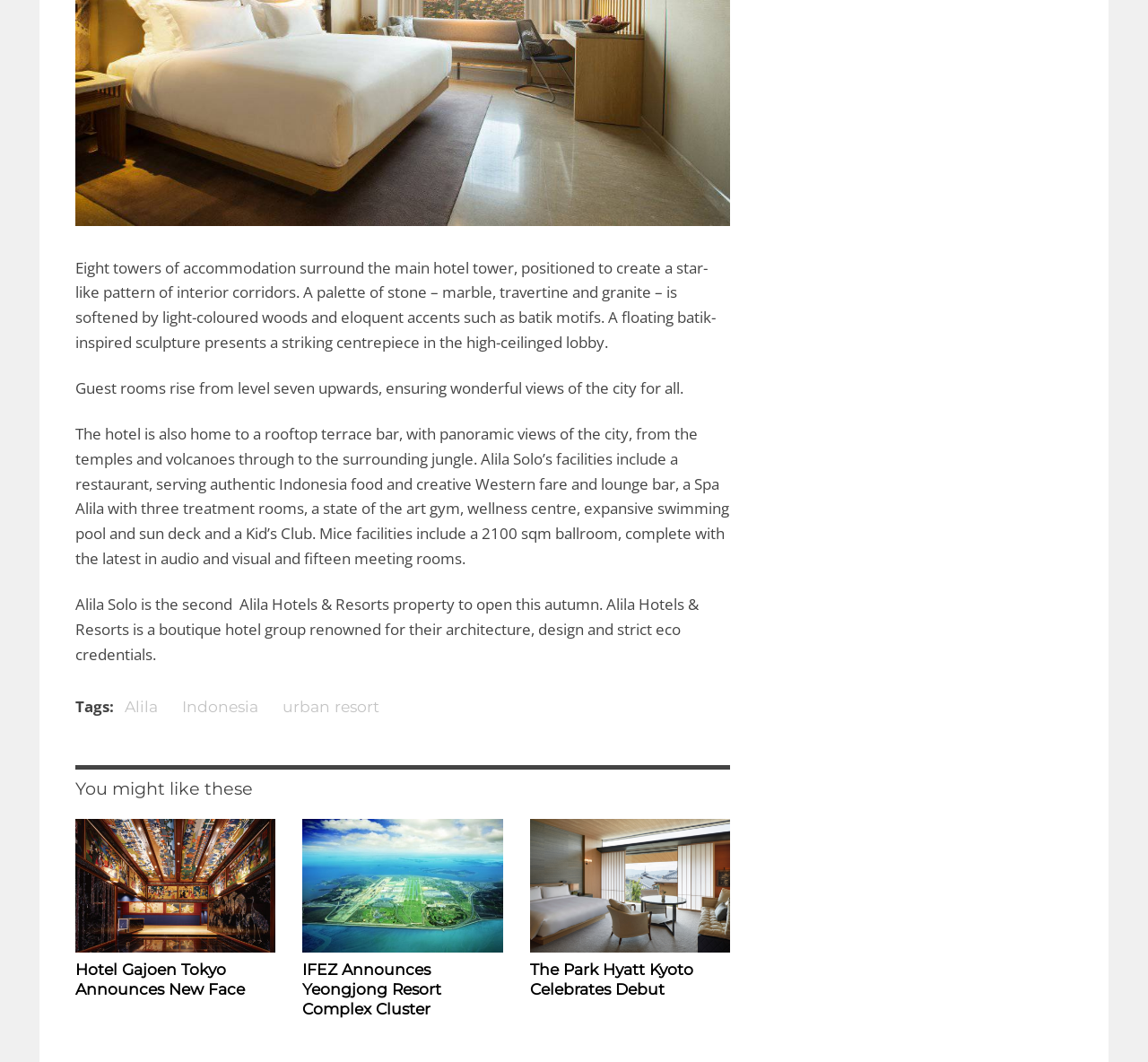Provide a thorough and detailed response to the question by examining the image: 
What is the size of the ballroom in the hotel?

The text mentions, 'Mice facilities include a 2100 sqm ballroom, complete with the latest in audio and visual and fifteen meeting rooms.' This indicates that the ballroom is 2100 square meters in size.